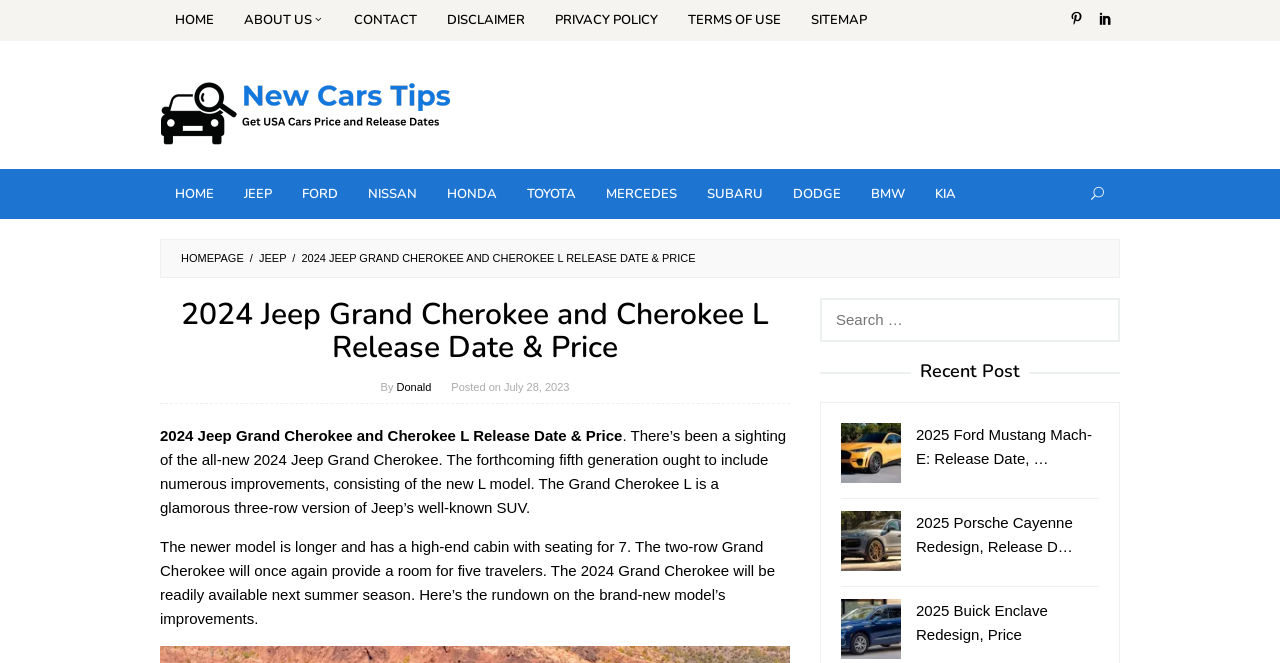When will the 2024 Grand Cherokee be available?
Provide a thorough and detailed answer to the question.

The webpage states that the 2024 Grand Cherokee will be readily available next summer season, which implies that it will be available for purchase or release during the summer of 2024.